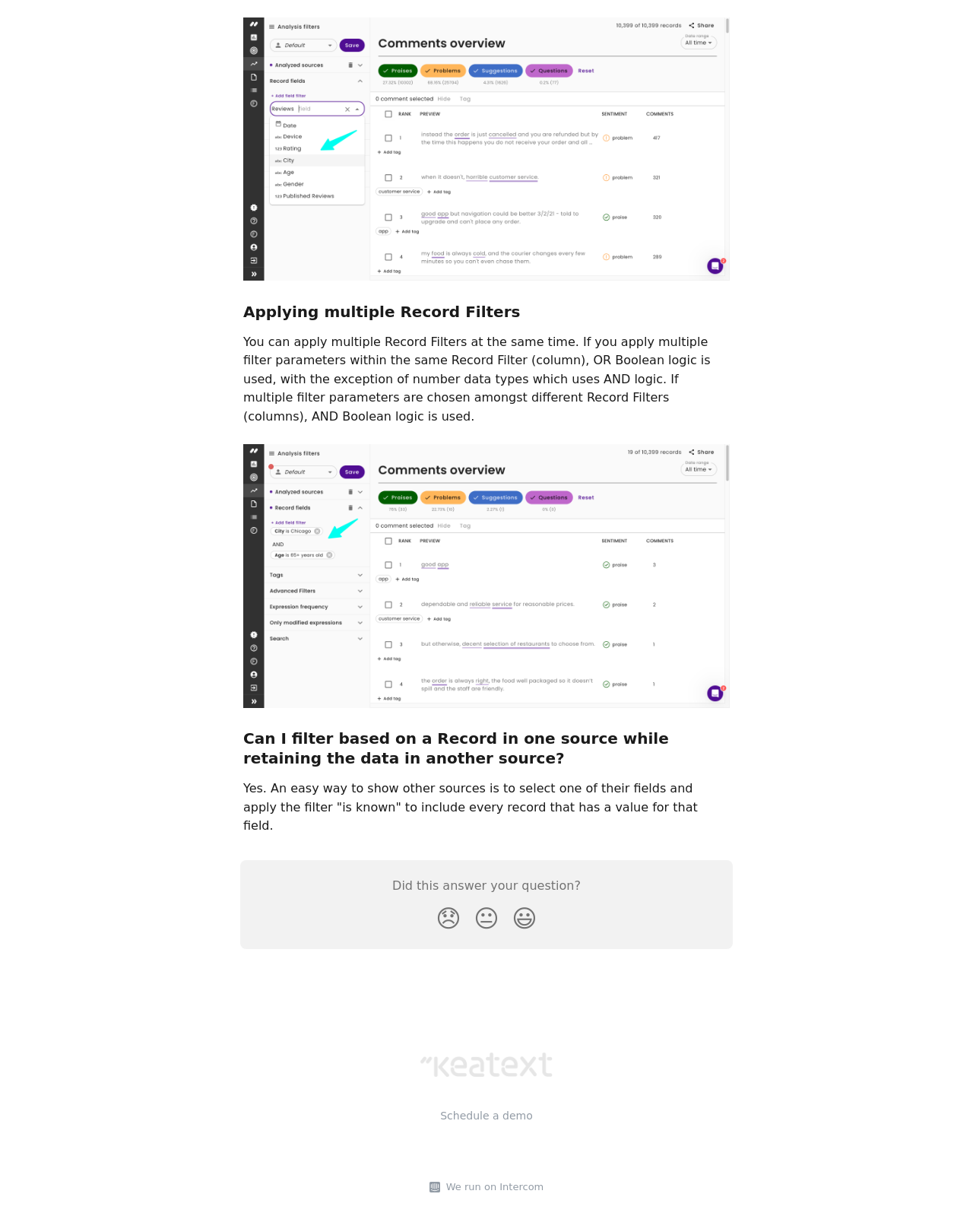Answer succinctly with a single word or phrase:
How can you show other sources in a Record Filter?

Select a field and apply 'is known' filter